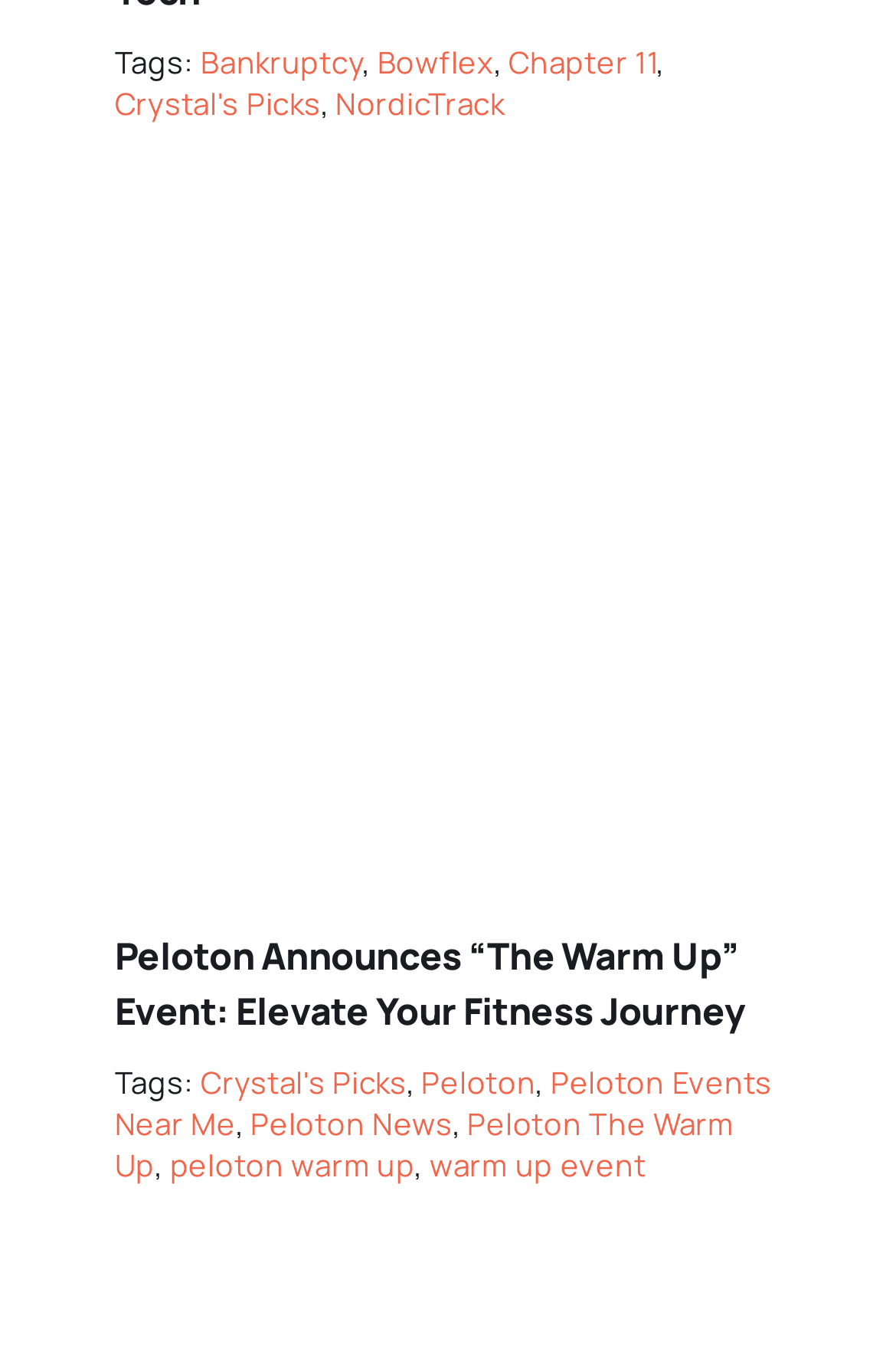Show me the bounding box coordinates of the clickable region to achieve the task as per the instruction: "Read about Peloton News".

[0.28, 0.811, 0.505, 0.841]